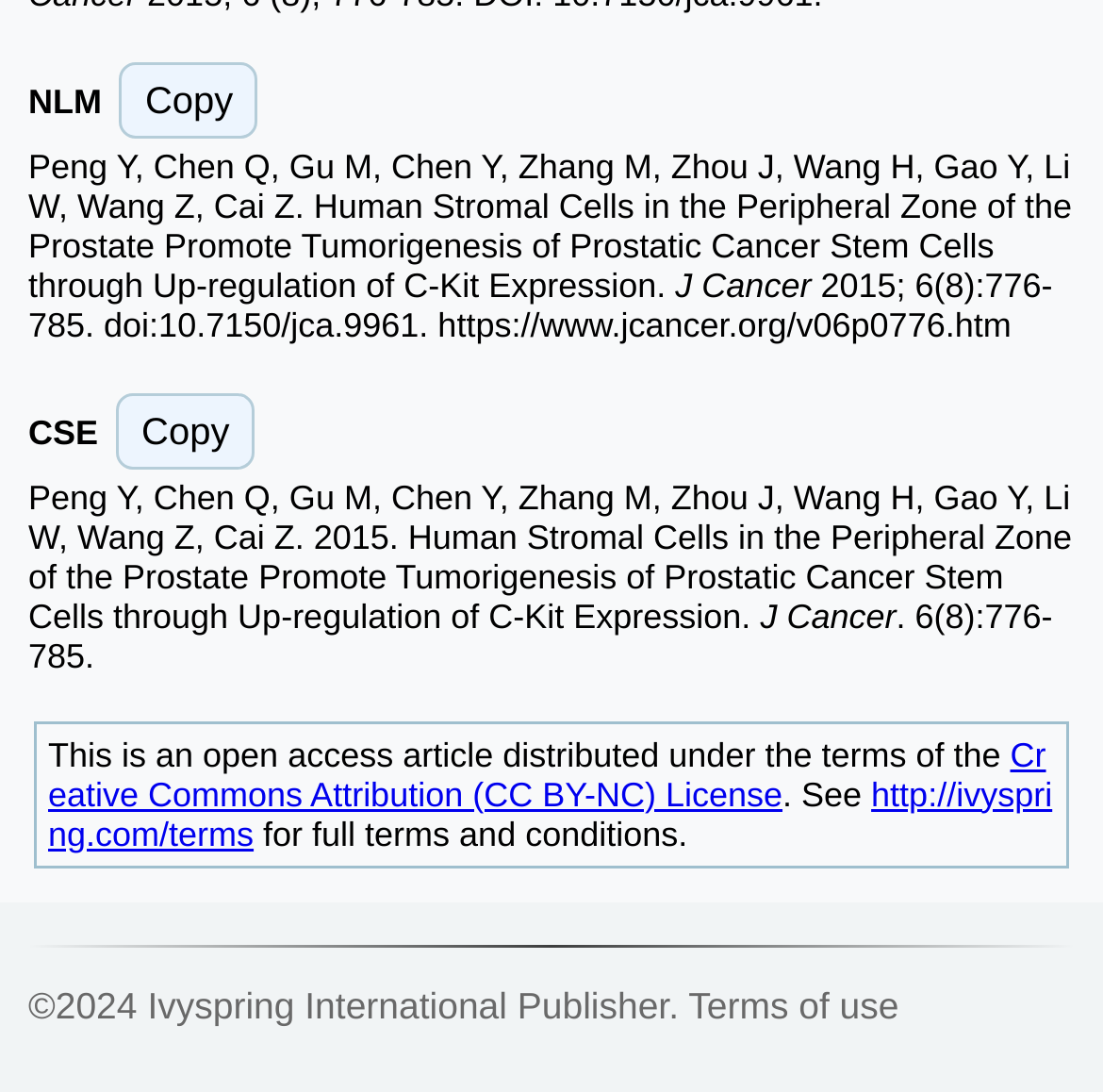Answer the question below in one word or phrase:
What is the license of the article?

Creative Commons Attribution (CC BY-NC) License